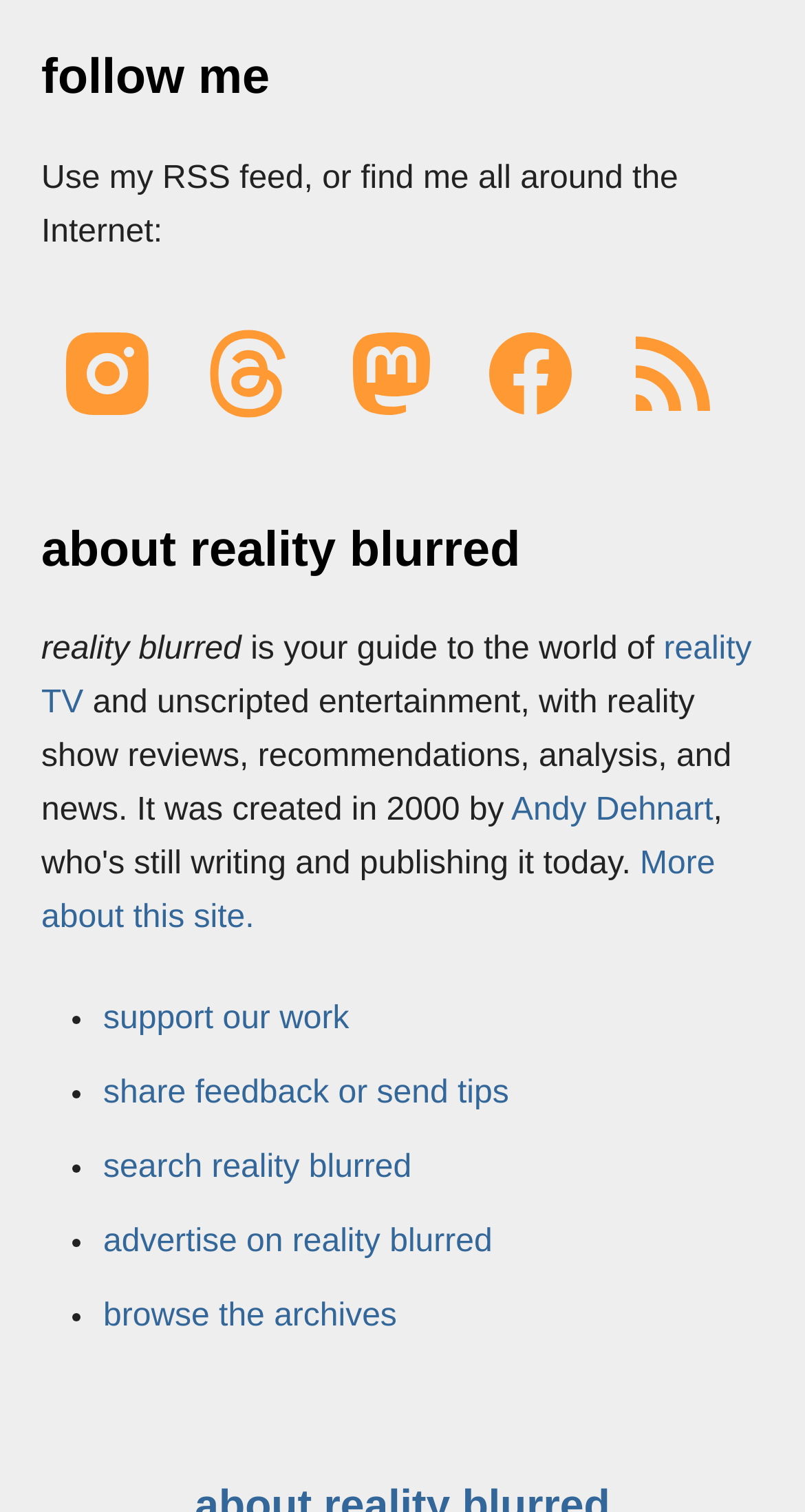Pinpoint the bounding box coordinates of the clickable element needed to complete the instruction: "Search reality blurred". The coordinates should be provided as four float numbers between 0 and 1: [left, top, right, bottom].

[0.128, 0.761, 0.511, 0.784]